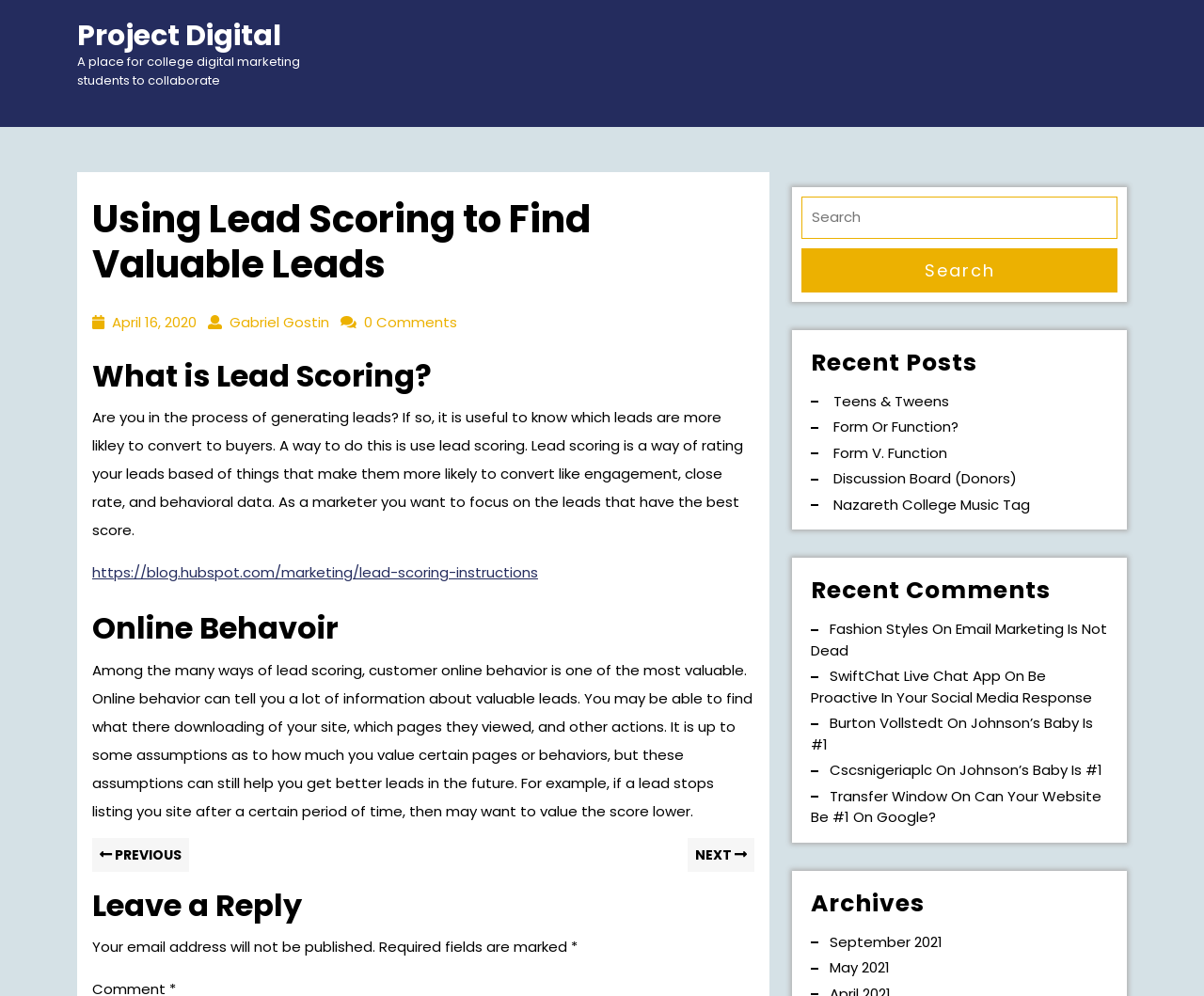Indicate the bounding box coordinates of the element that needs to be clicked to satisfy the following instruction: "Check archives". The coordinates should be four float numbers between 0 and 1, i.e., [left, top, right, bottom].

[0.666, 0.883, 0.928, 0.931]